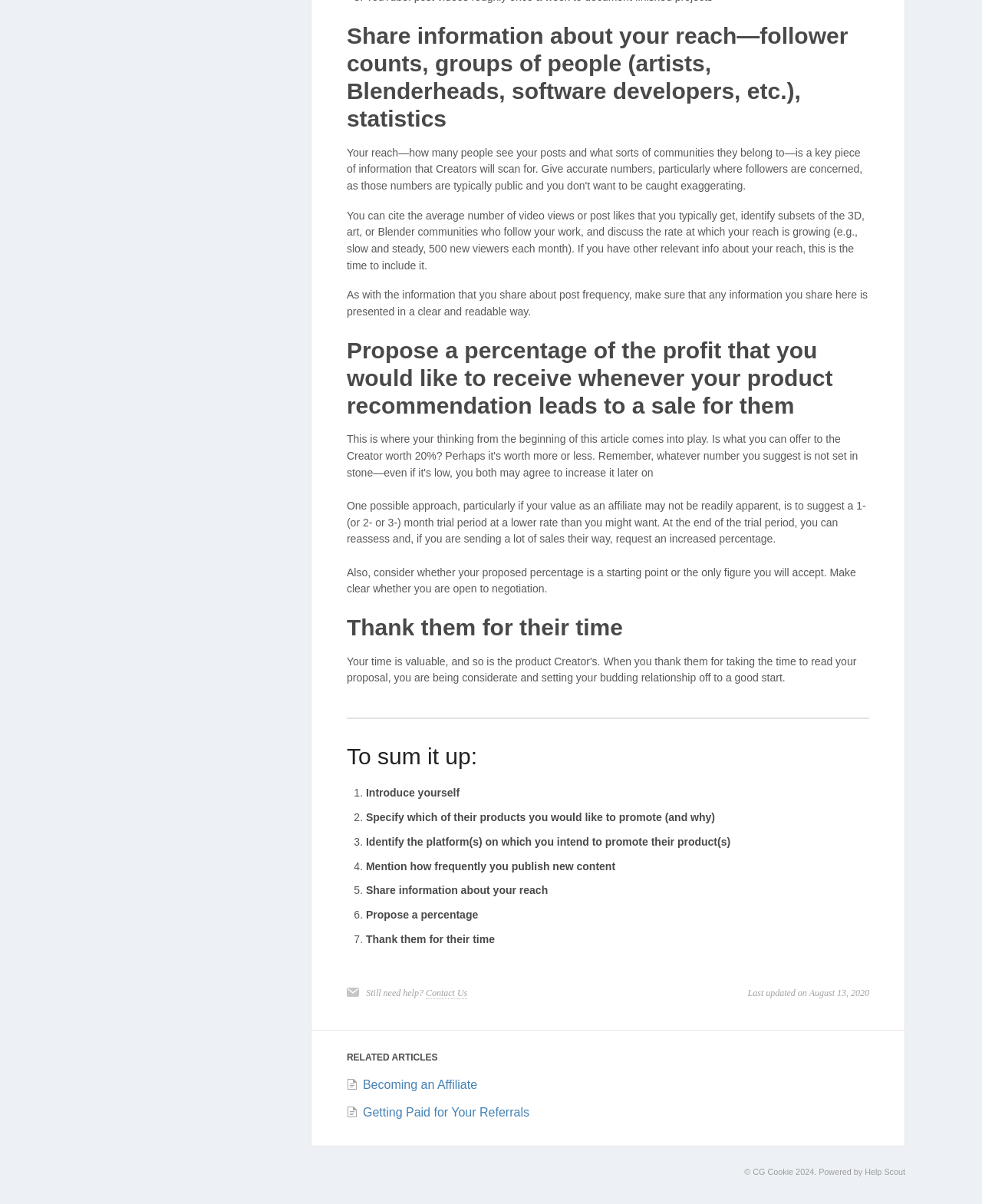What is the copyright year of the webpage?
Make sure to answer the question with a detailed and comprehensive explanation.

The footer of the webpage displays the copyright symbol followed by the year 2024, indicating that the content is copyrighted by CG Cookie in 2024.